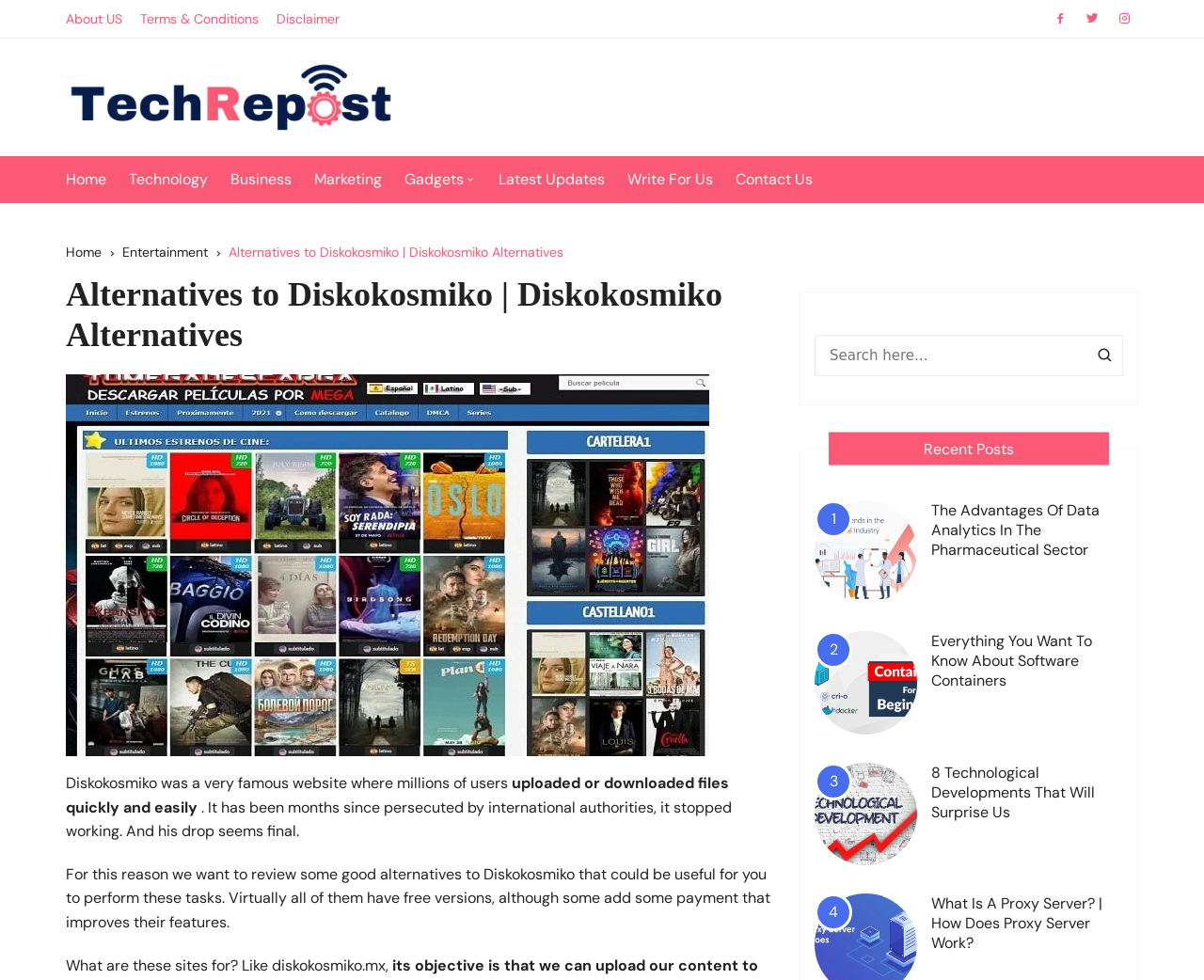Can you identify the bounding box coordinates of the clickable region needed to carry out this instruction: 'Click on the 'Write For Us' link'? The coordinates should be four float numbers within the range of 0 to 1, stated as [left, top, right, bottom].

[0.521, 0.159, 0.608, 0.207]